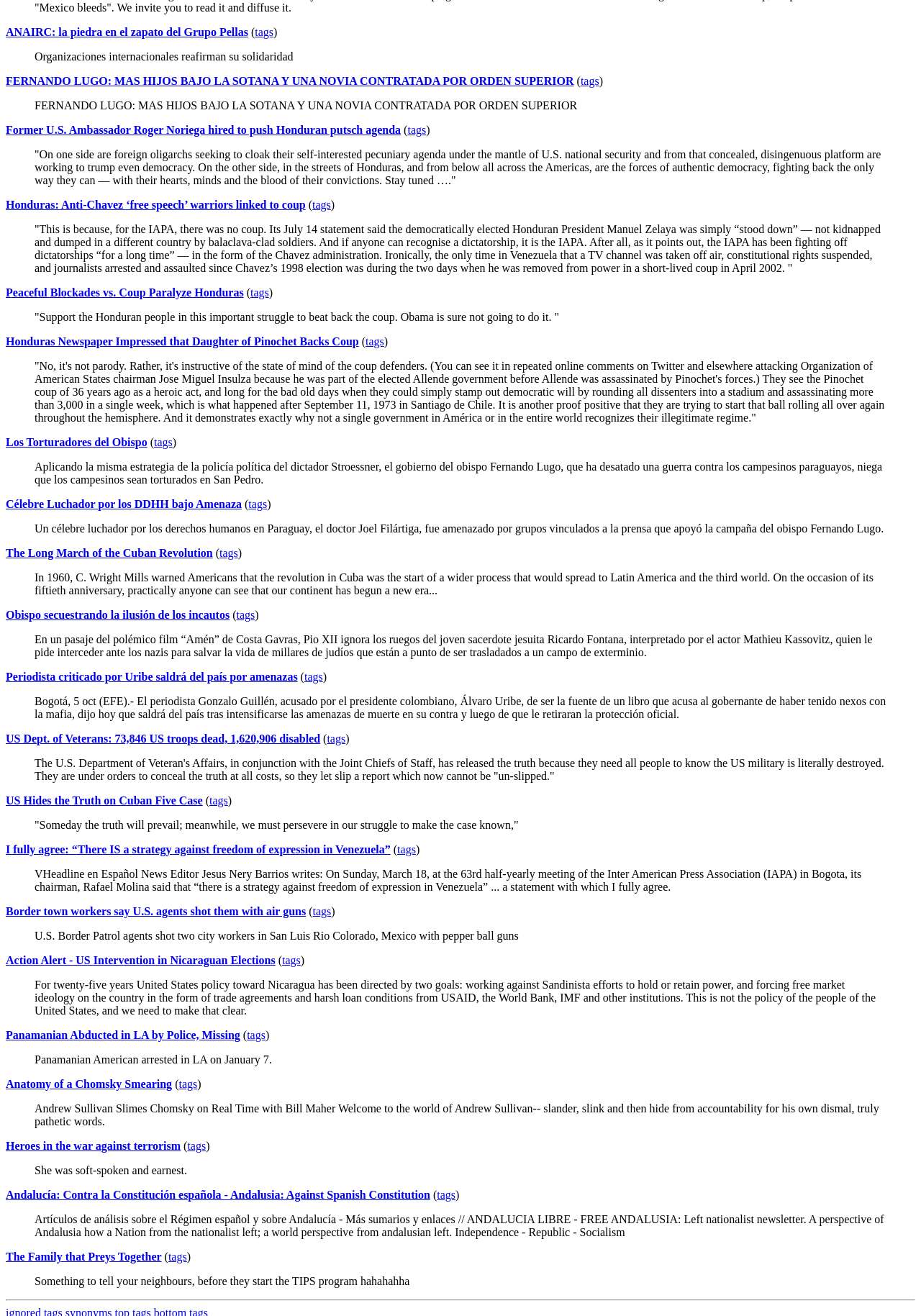Locate the bounding box coordinates of the UI element described by: "tags". The bounding box coordinates should consist of four float numbers between 0 and 1, i.e., [left, top, right, bottom].

[0.33, 0.509, 0.351, 0.519]